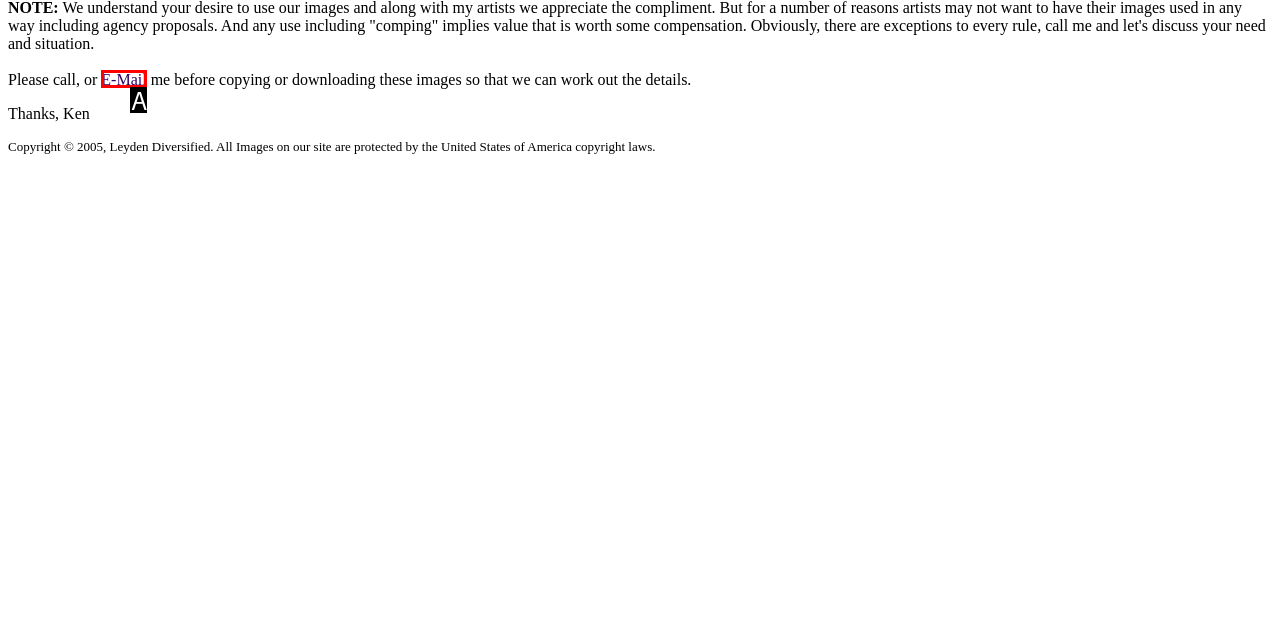Select the letter that corresponds to the description: Disclaimer. Provide your answer using the option's letter.

None